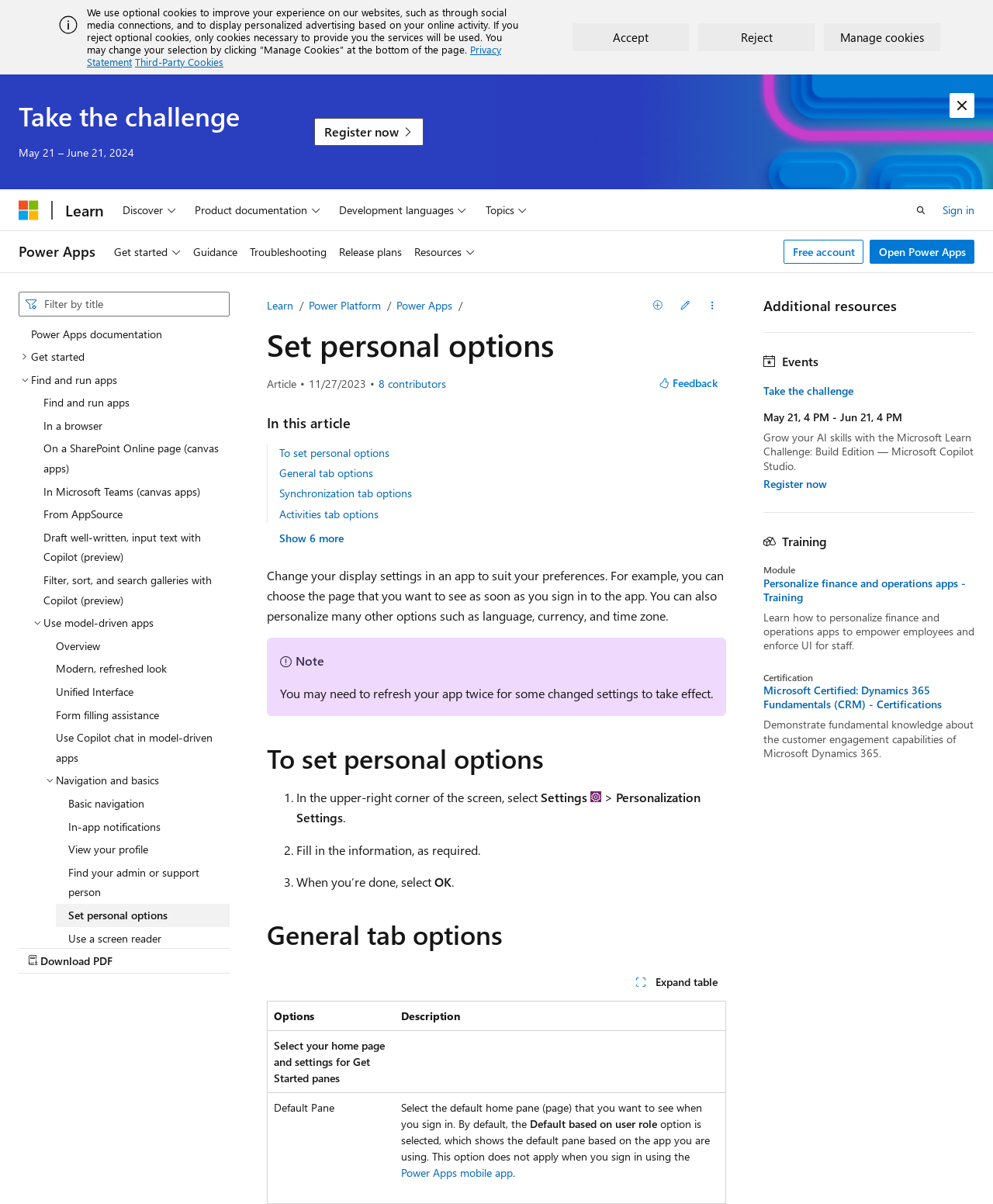Please locate the bounding box coordinates of the element's region that needs to be clicked to follow the instruction: "Download the PDF". The bounding box coordinates should be provided as four float numbers between 0 and 1, i.e., [left, top, right, bottom].

[0.019, 0.788, 0.231, 0.808]